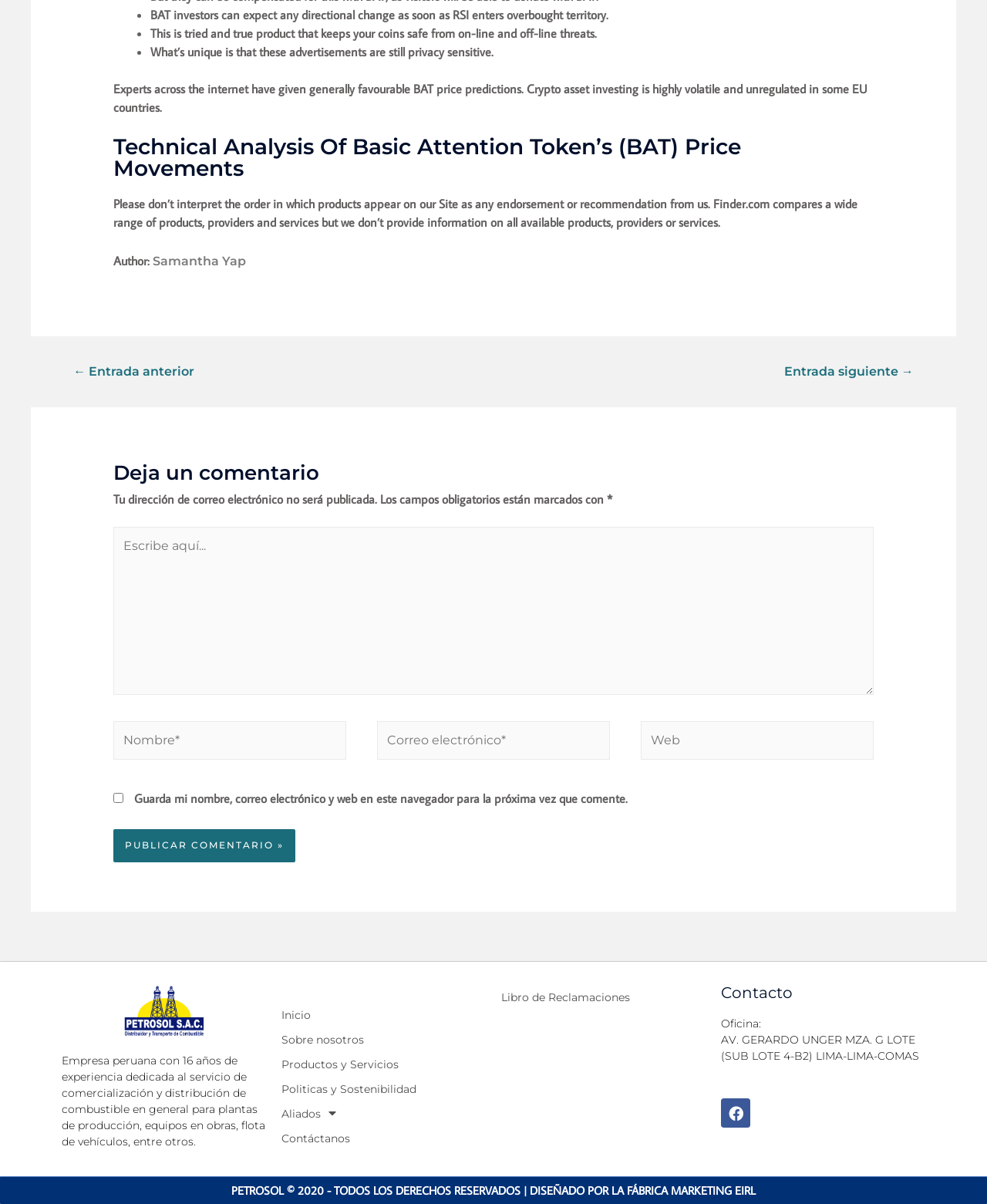Please find the bounding box for the UI component described as follows: "Entrada siguiente →".

[0.794, 0.301, 0.926, 0.317]